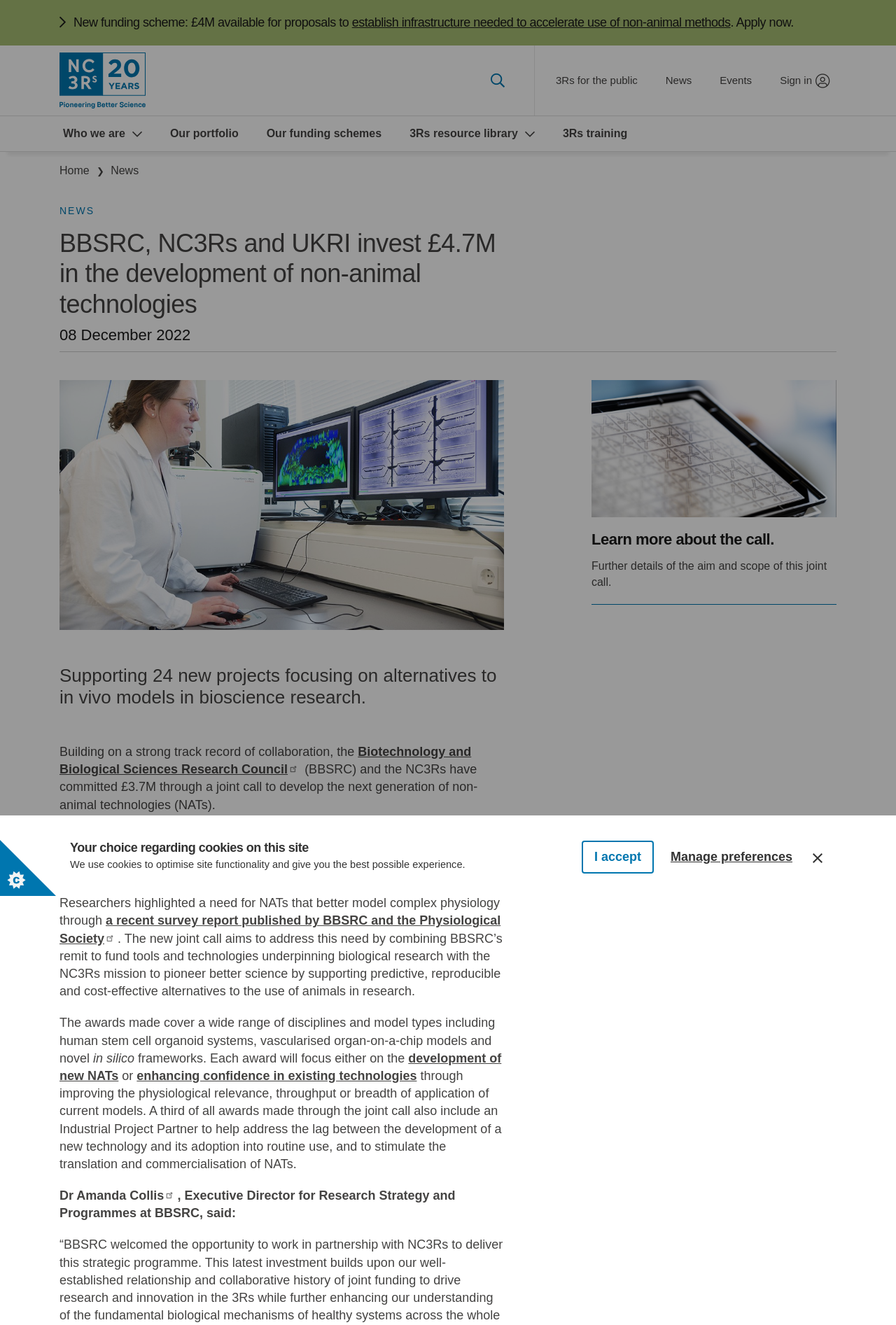Generate a thorough explanation of the webpage's elements.

This webpage is about the announcement of 24 projects funded by BBSRC, NC3Rs, and UKRI to develop alternatives to in vivo models. At the top of the page, there is a button to set cookie preferences and a dialog box with options to accept, manage preferences, or close. Below this, there is a link to skip to the main content.

The main content is divided into sections. On the left side, there is a layout table with a heading that reads "New funding scheme: £4M available for proposals to establish infrastructure needed to accelerate use of non-animal methods." Below this, there is a link to apply now.

To the right of the layout table, there is a link to "NC3Rs | 20 Years: Pioneering Better Science" with an accompanying image. Below this, there is a search bar with a button to initiate a site search.

The main article is divided into sections with headings and paragraphs of text. The article announces the investment of £4.7M in the development of non-animal technologies and describes the goals and scope of the joint call. There are several links to external websites and images throughout the article, including a photo of a scientist looking at an experiment on a computer screen.

The article also includes quotes from Dr. Amanda Collis, Executive Director for Research Strategy and Programmes at BBSRC, and provides further details about the aim and scope of the joint call. At the bottom of the page, there is a link to learn more about the call and an image of a 96-well plate.

There are also several navigation links at the top of the page, including links to "3Rs for the public", "News", "Events", "Sign in", and "Who we are". Additionally, there is a breadcrumb navigation menu with links to "Home" and "News".